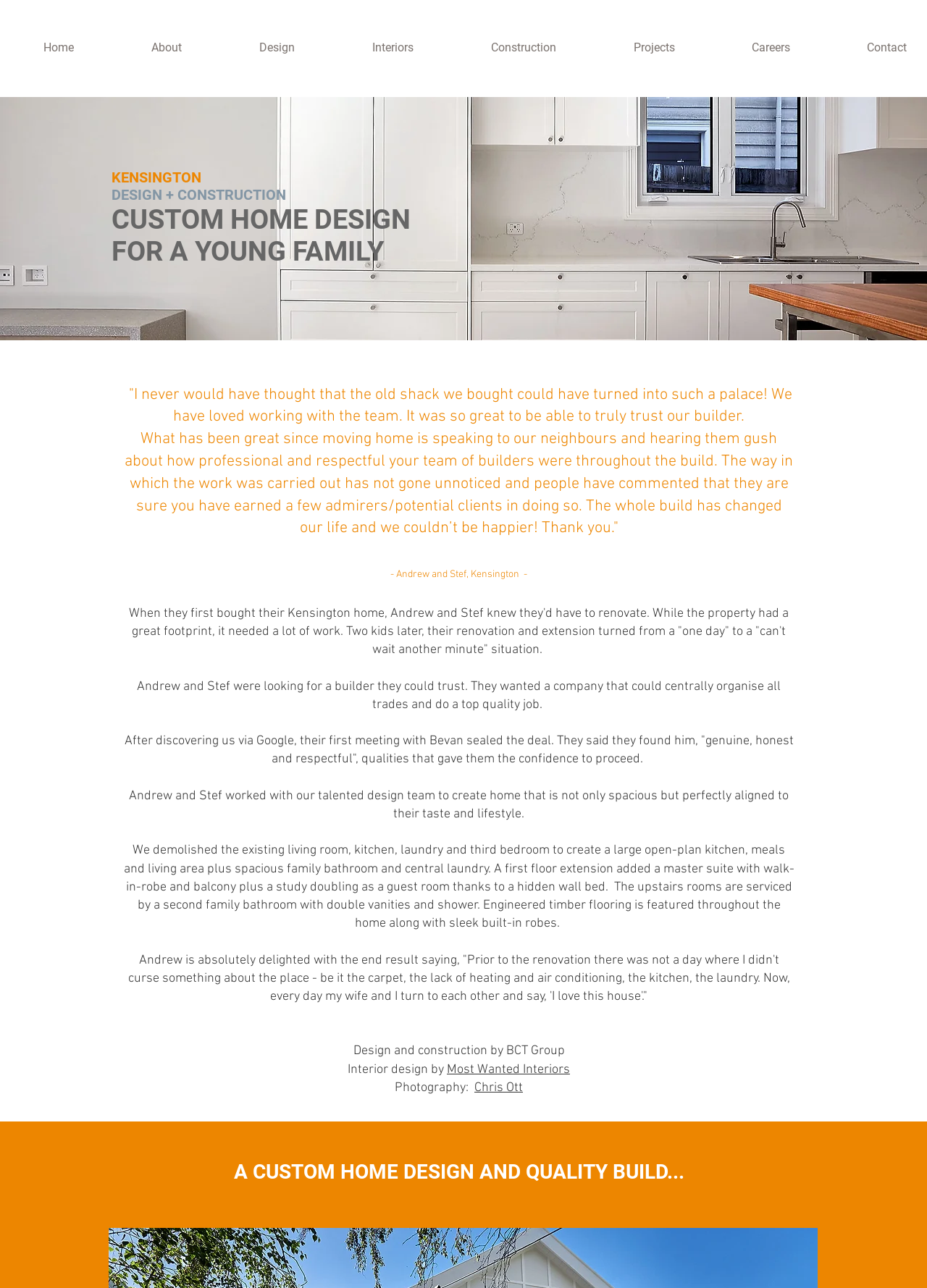Identify the coordinates of the bounding box for the element that must be clicked to accomplish the instruction: "Visit the 'Most Wanted Interiors' website".

[0.482, 0.824, 0.615, 0.836]